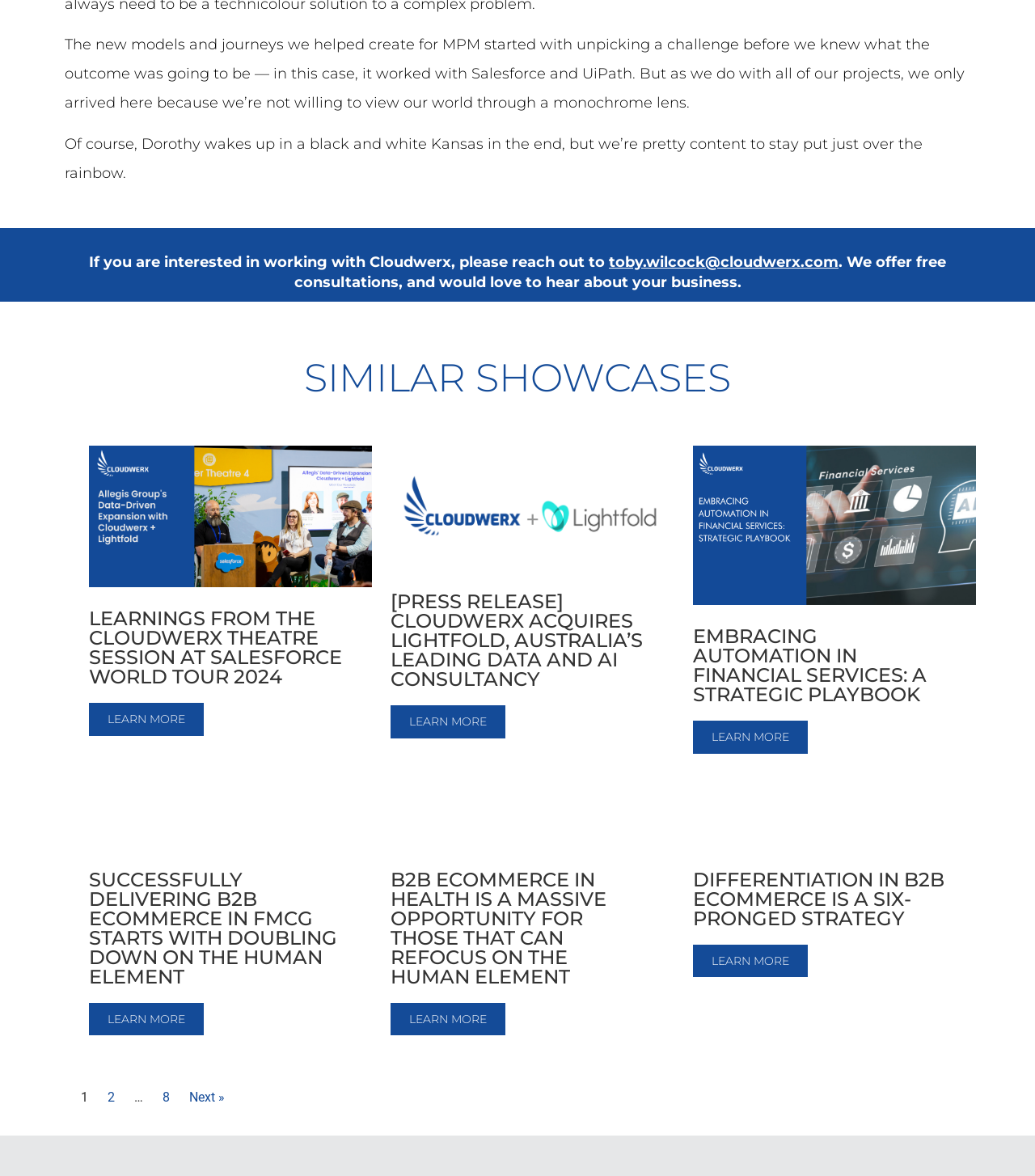Determine the bounding box coordinates of the section to be clicked to follow the instruction: "Go to the next page". The coordinates should be given as four float numbers between 0 and 1, formatted as [left, top, right, bottom].

[0.175, 0.922, 0.225, 0.945]